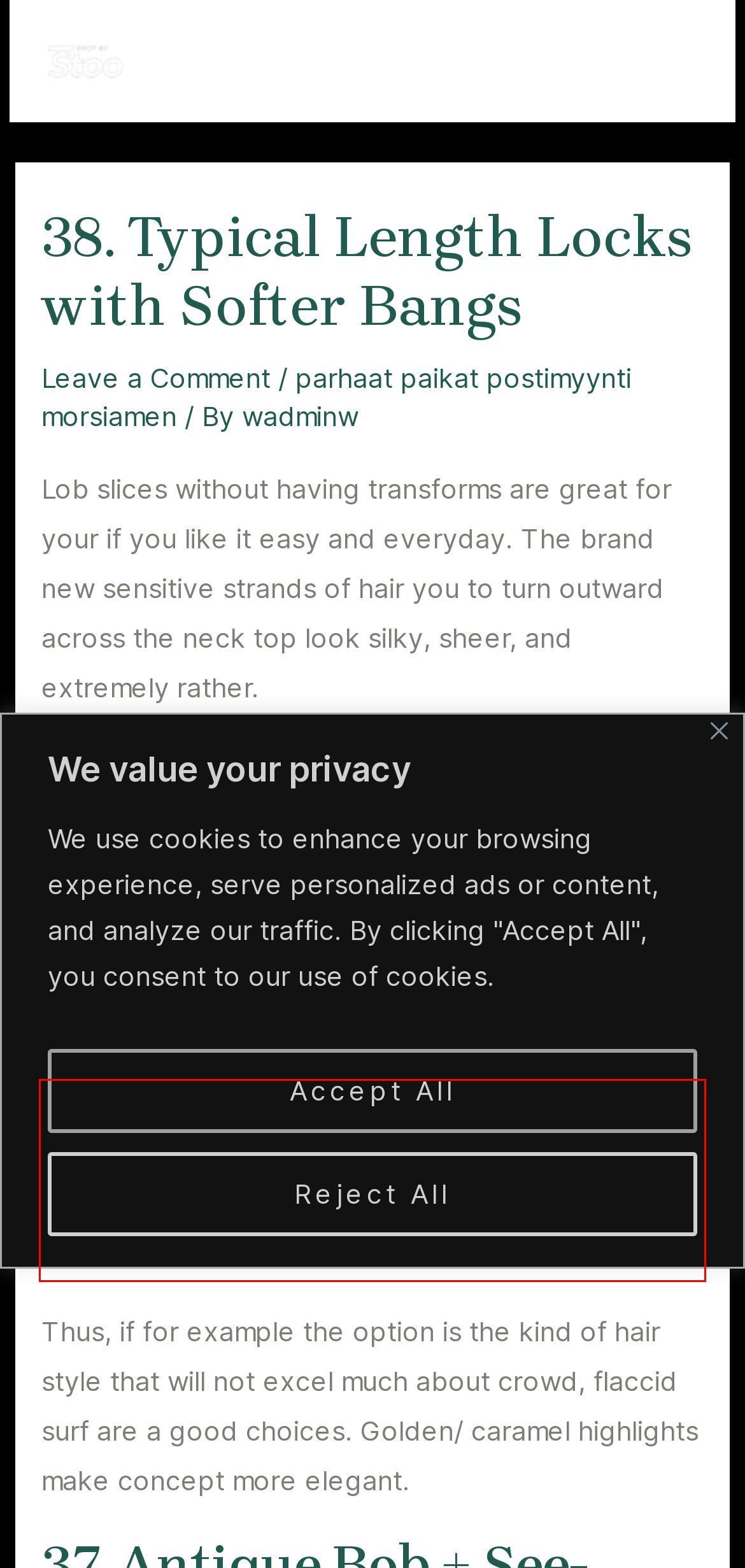You are provided with a webpage screenshot that includes a red rectangle bounding box. Extract the text content from within the bounding box using OCR.

Asian women hairstyles with features and you can swells are really likable. They appear simple-supposed and you will absolute. First off, they look effortless.